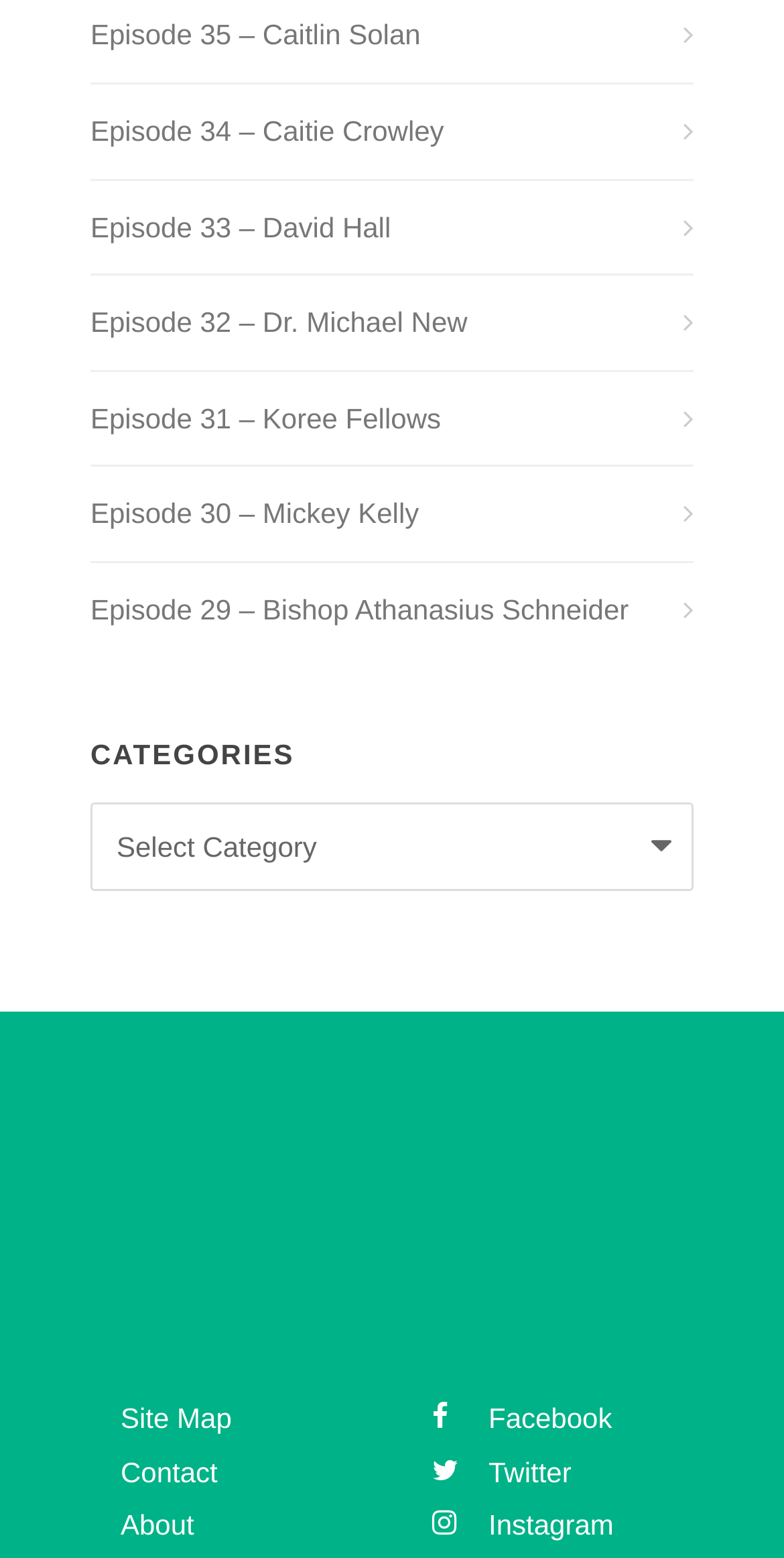Please identify the bounding box coordinates of the area I need to click to accomplish the following instruction: "click on Episode 35 – Caitlin Solan".

[0.115, 0.006, 0.885, 0.04]